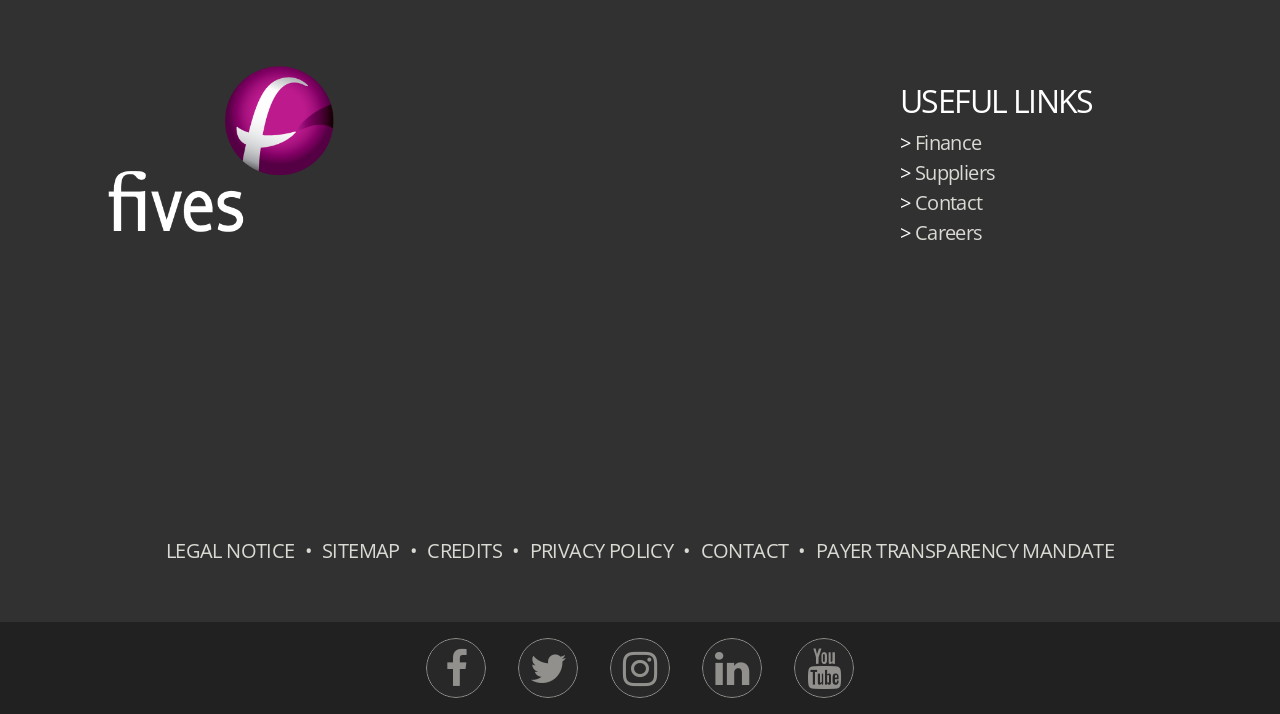Select the bounding box coordinates of the element I need to click to carry out the following instruction: "Go to Sitemap".

[0.252, 0.753, 0.312, 0.79]